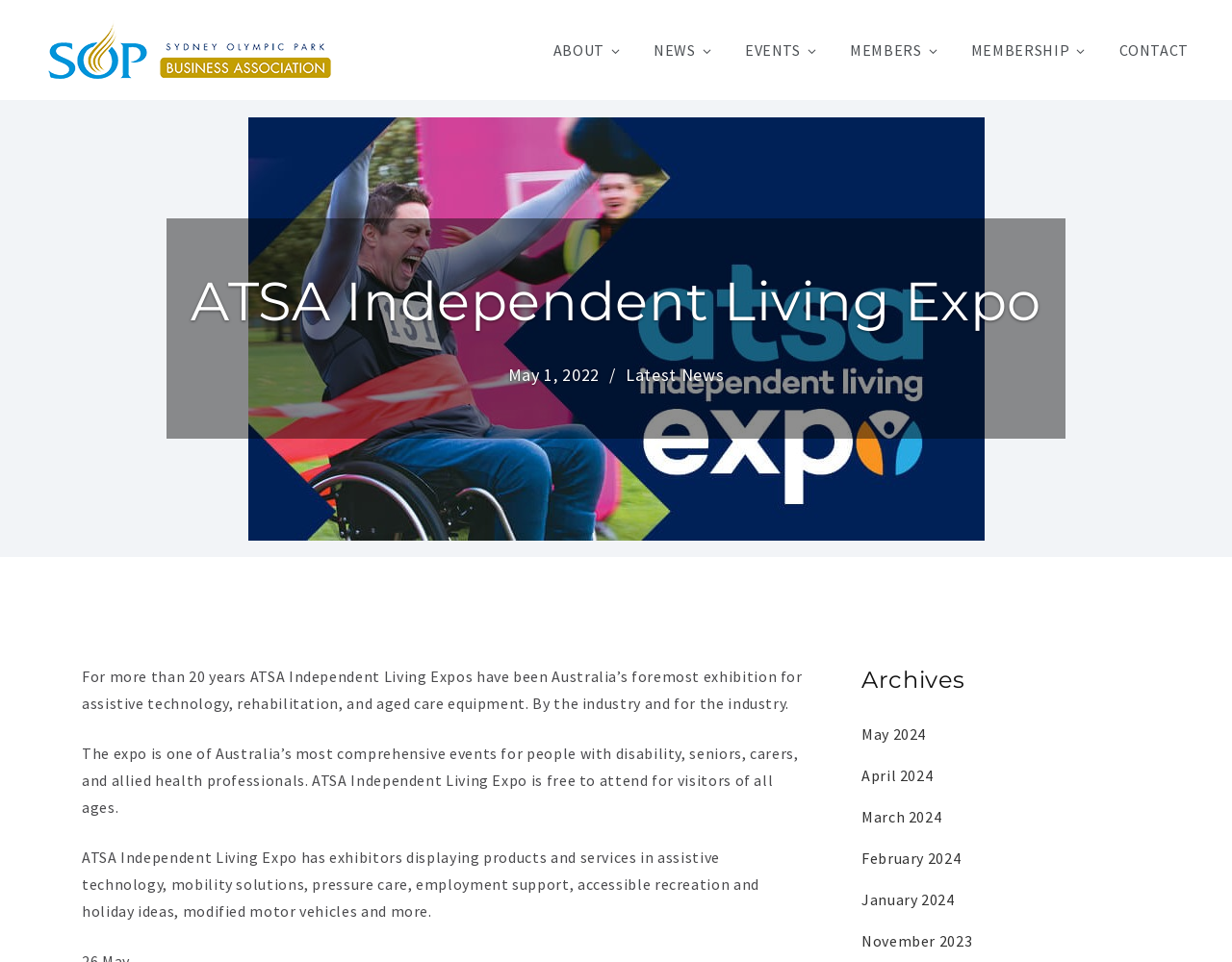Please specify the bounding box coordinates of the clickable section necessary to execute the following command: "Click the 'GET IN TOUCH' heading".

None